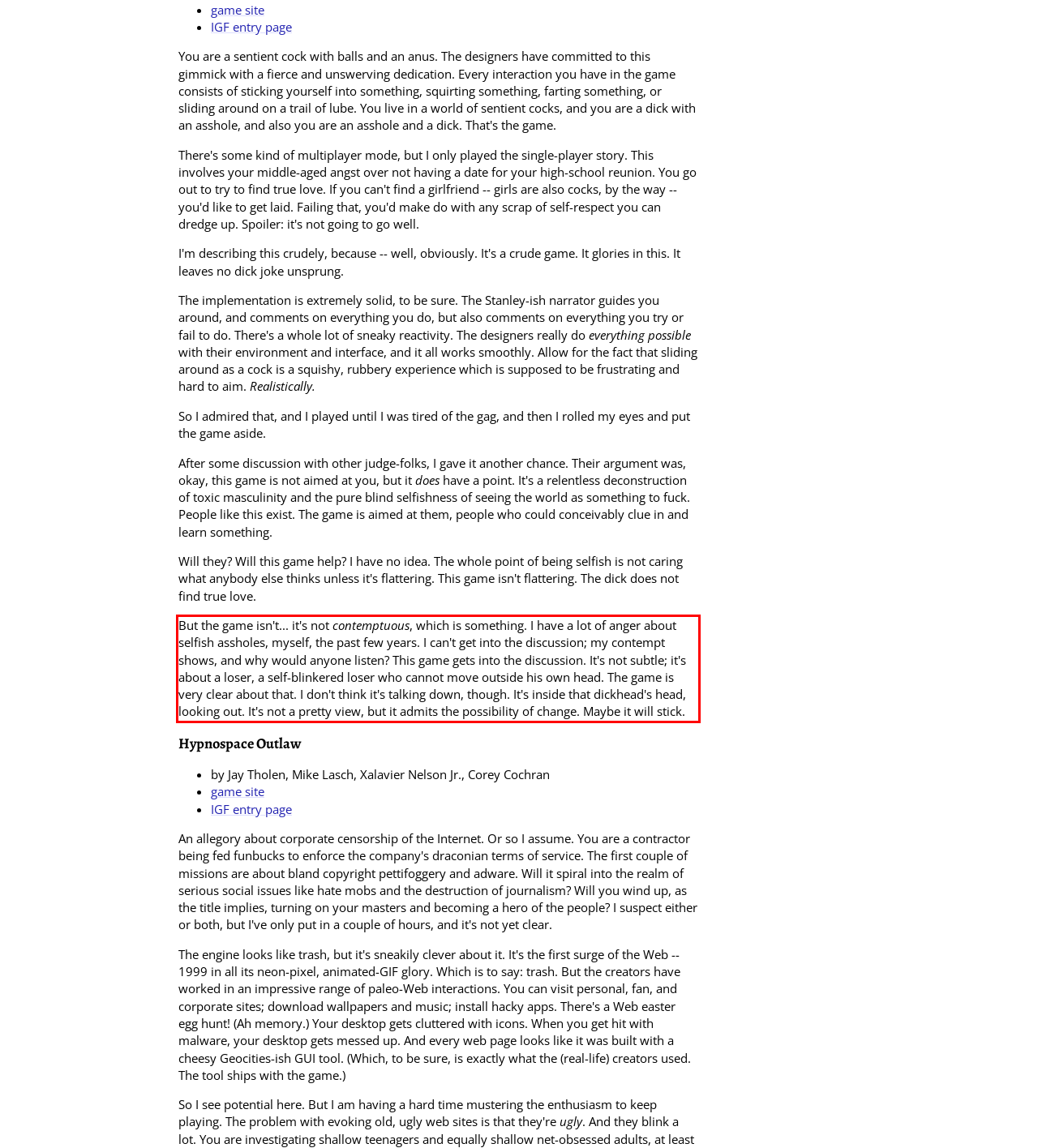With the given screenshot of a webpage, locate the red rectangle bounding box and extract the text content using OCR.

But the game isn't... it's not contemptuous, which is something. I have a lot of anger about selfish assholes, myself, the past few years. I can't get into the discussion; my contempt shows, and why would anyone listen? This game gets into the discussion. It's not subtle; it's about a loser, a self-blinkered loser who cannot move outside his own head. The game is very clear about that. I don't think it's talking down, though. It's inside that dickhead's head, looking out. It's not a pretty view, but it admits the possibility of change. Maybe it will stick.